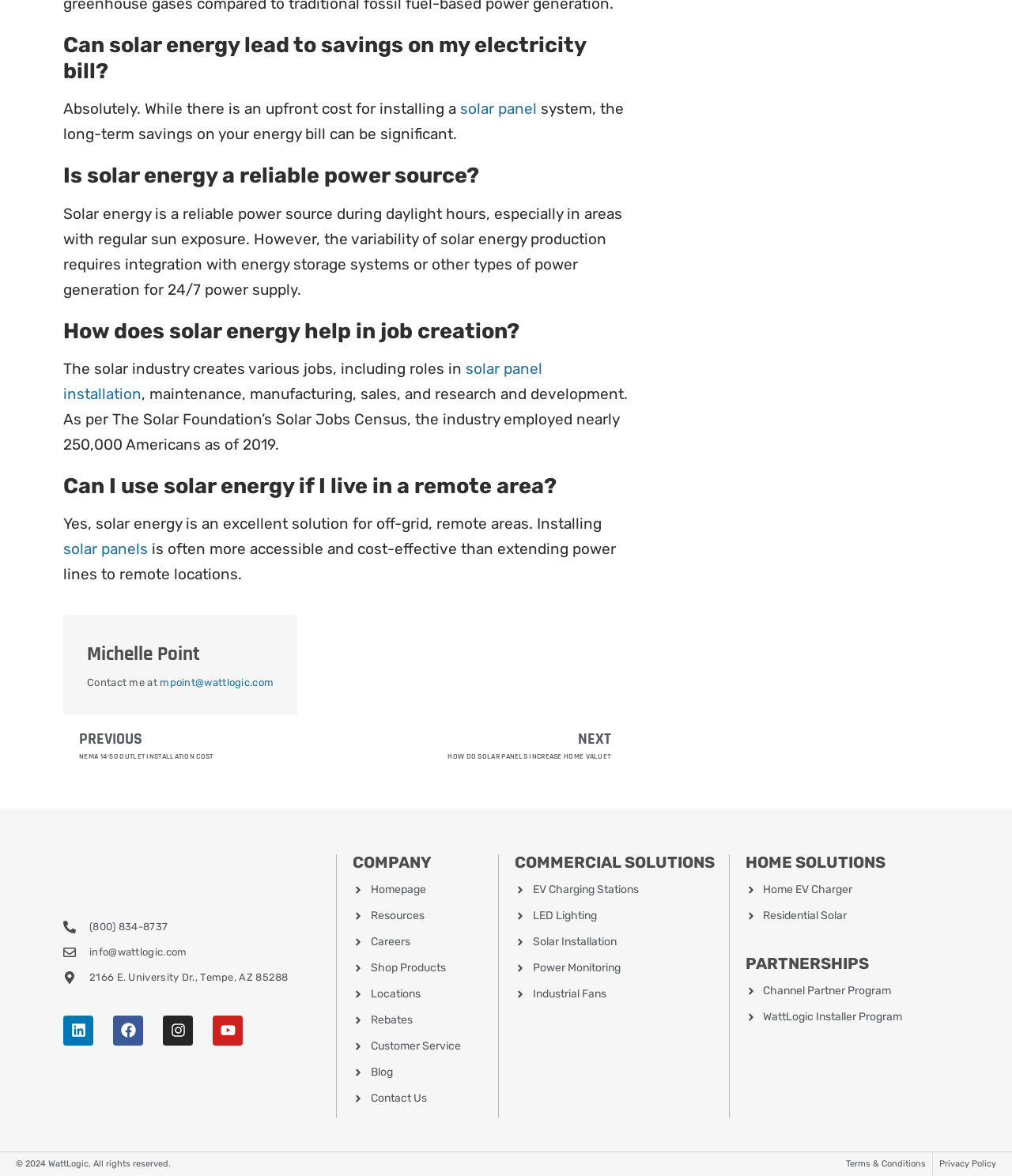Please identify the bounding box coordinates of the clickable area that will allow you to execute the instruction: "Contact Michelle Point".

[0.086, 0.543, 0.27, 0.57]